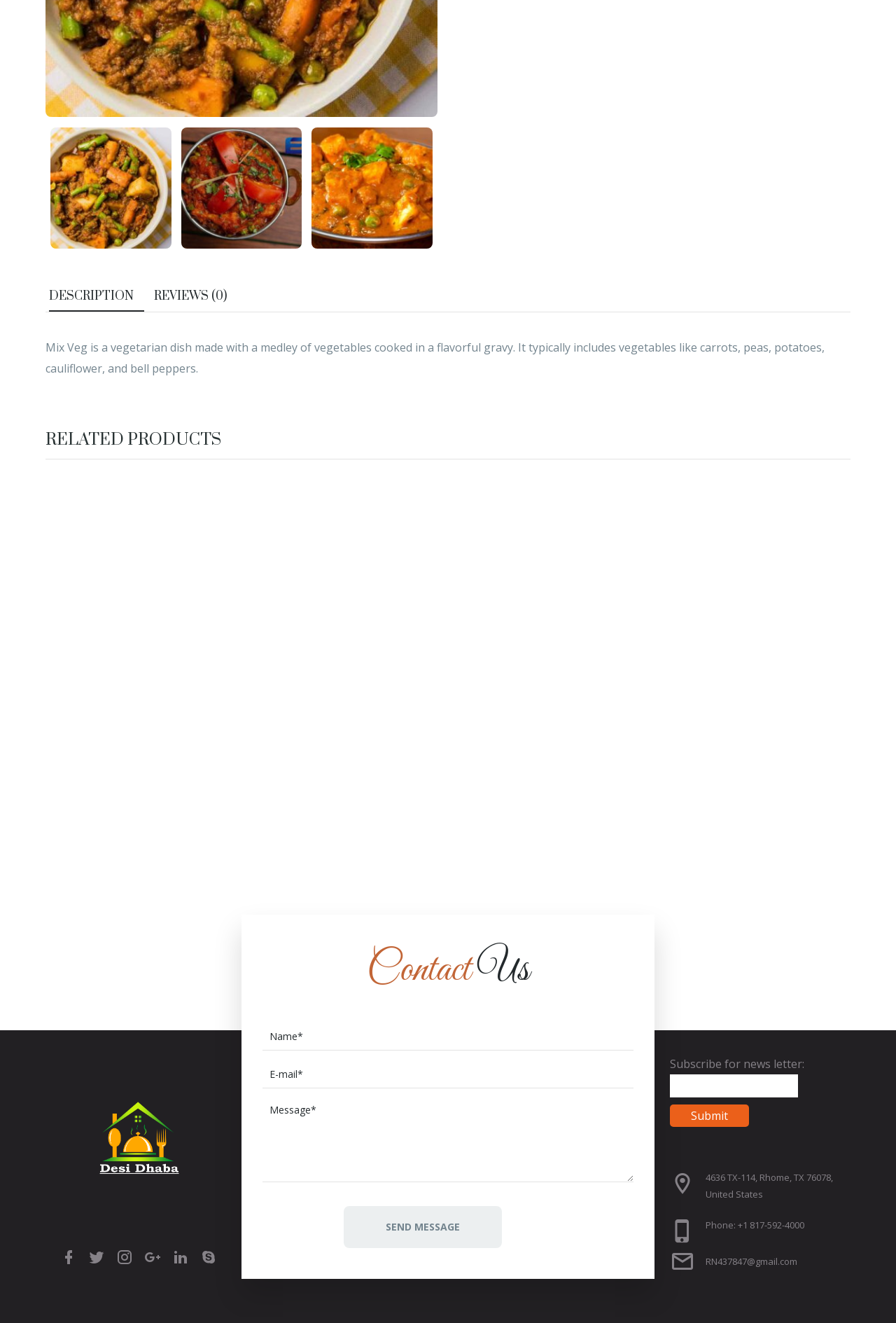Please locate the clickable area by providing the bounding box coordinates to follow this instruction: "Click the DESCRIPTION tab".

[0.055, 0.215, 0.161, 0.235]